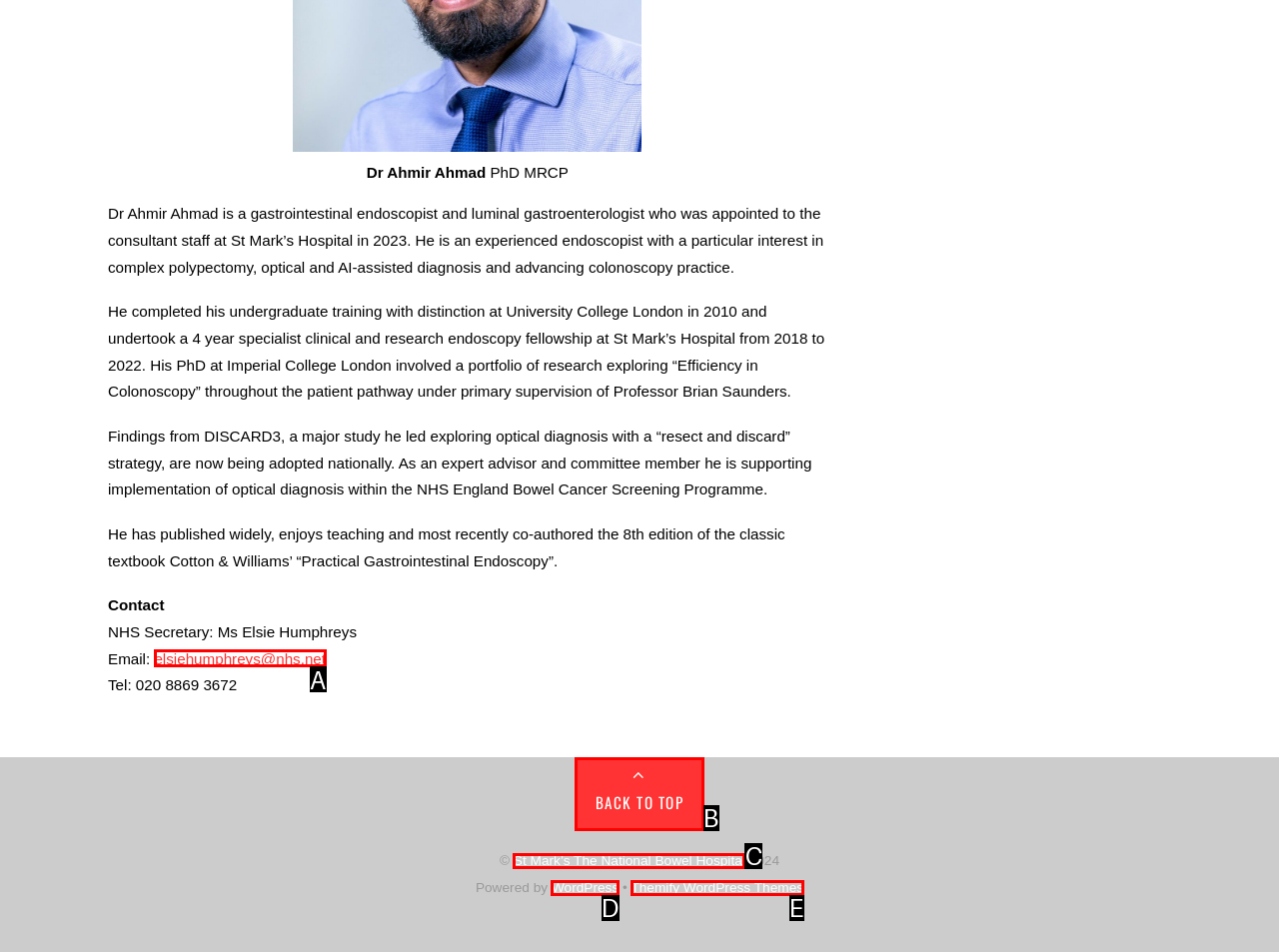Select the HTML element that fits the following description: Back to Top
Provide the letter of the matching option.

B